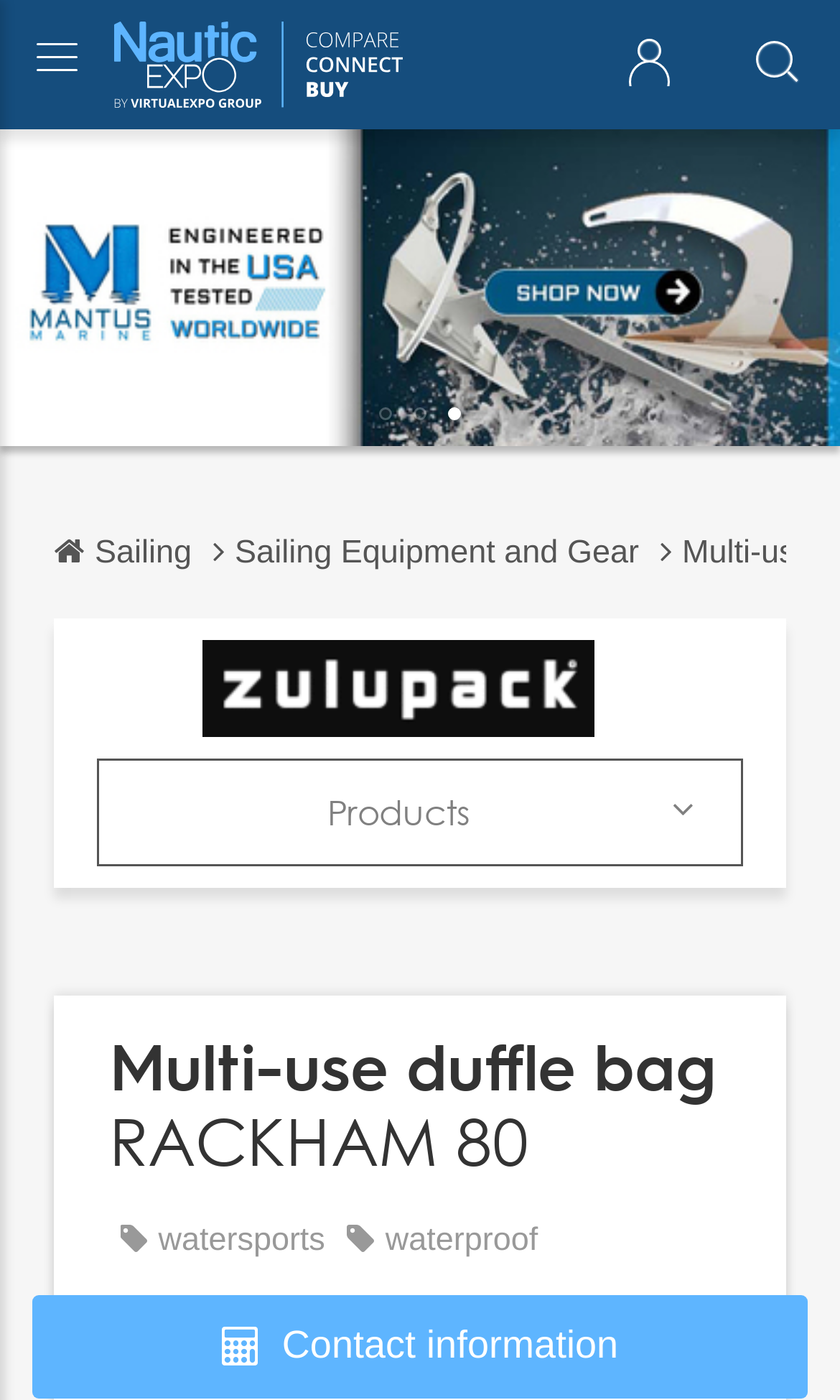Please specify the bounding box coordinates for the clickable region that will help you carry out the instruction: "Search for a product".

[0.026, 0.054, 0.892, 0.108]